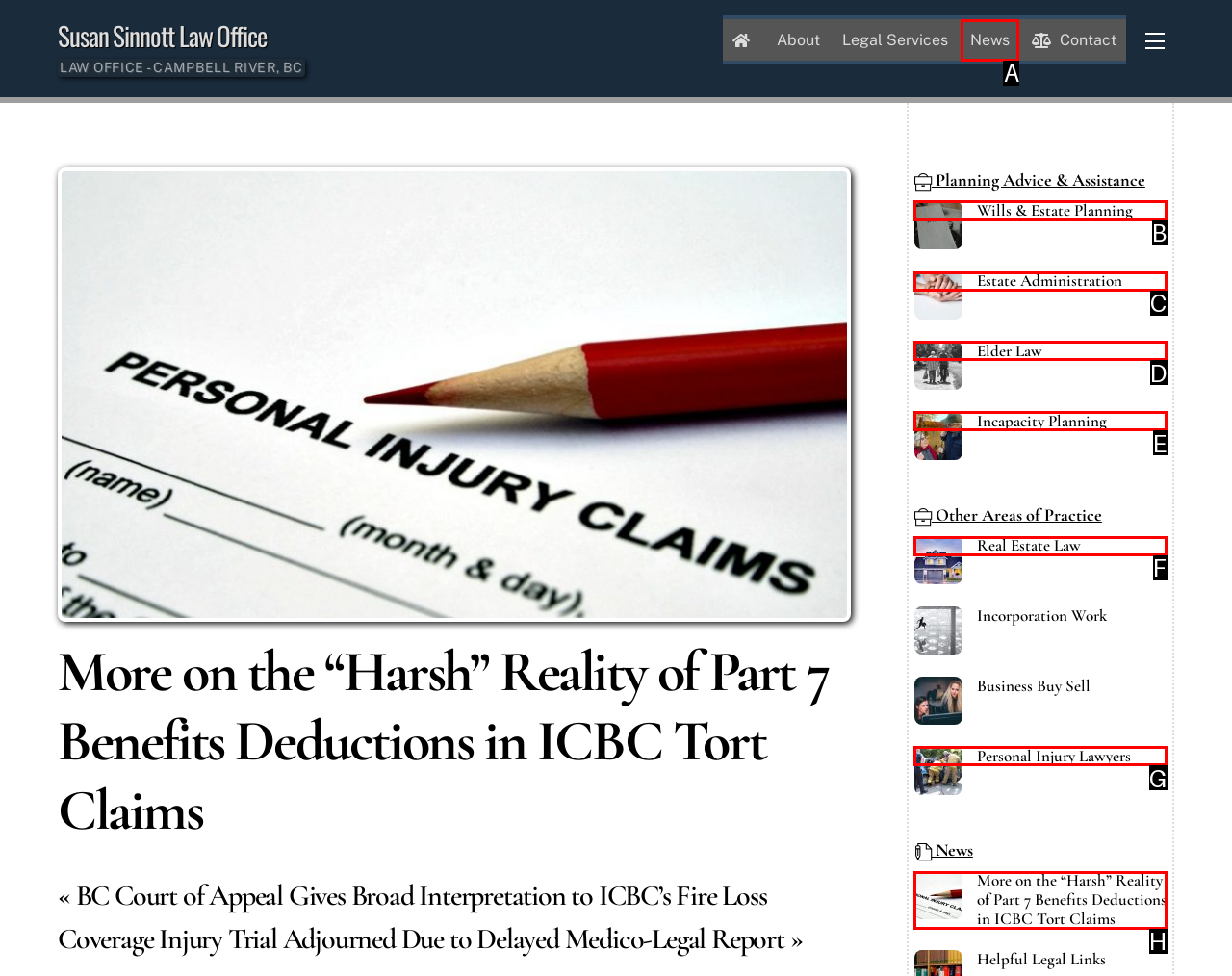Choose the letter of the option that needs to be clicked to perform the task: Read more about 'Wills & Estate Planning'. Answer with the letter.

B